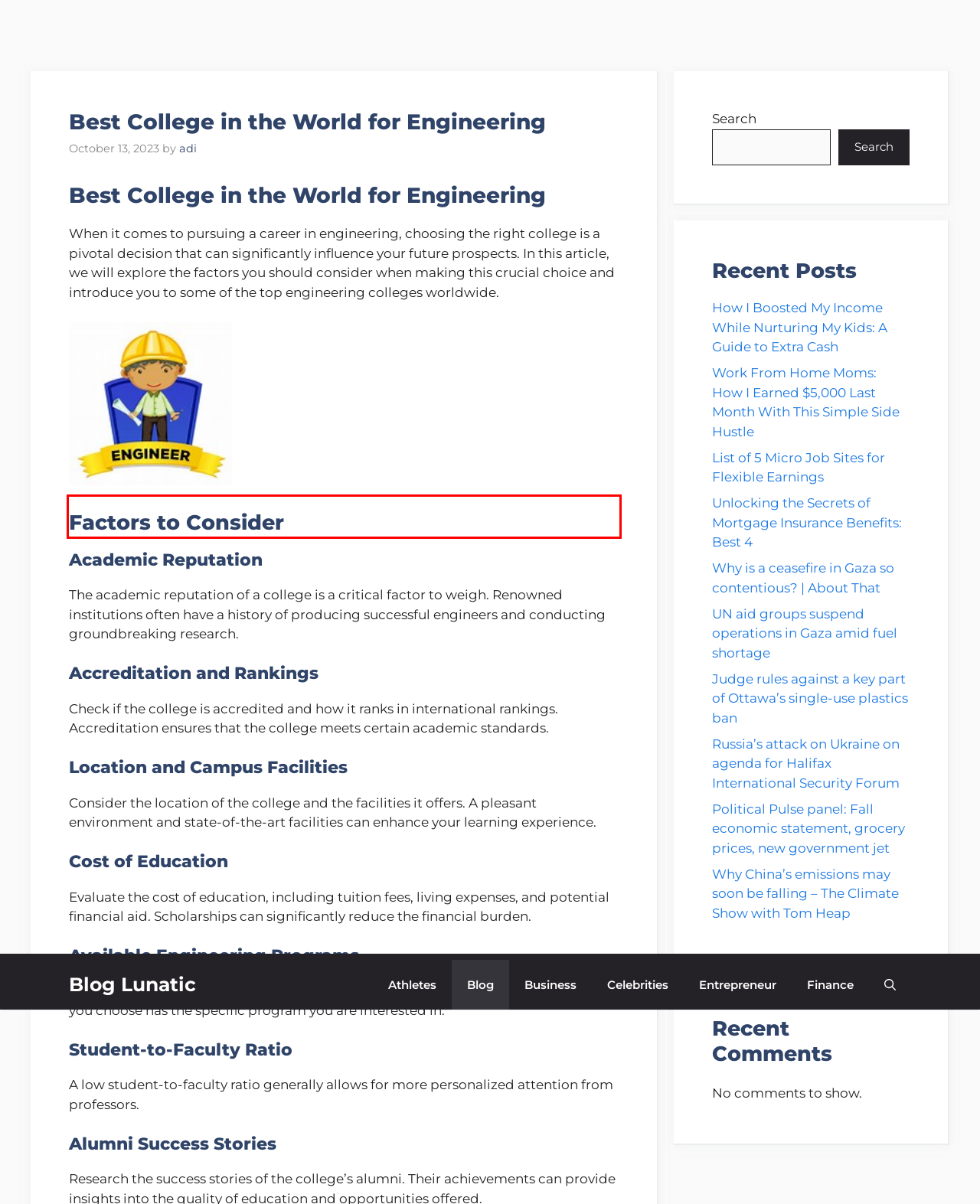Using the provided screenshot, read and generate the text content within the red-bordered area.

Consider the diversity of the student body and the college’s culture. A diverse and inclusive environment can enrich your learning experience.